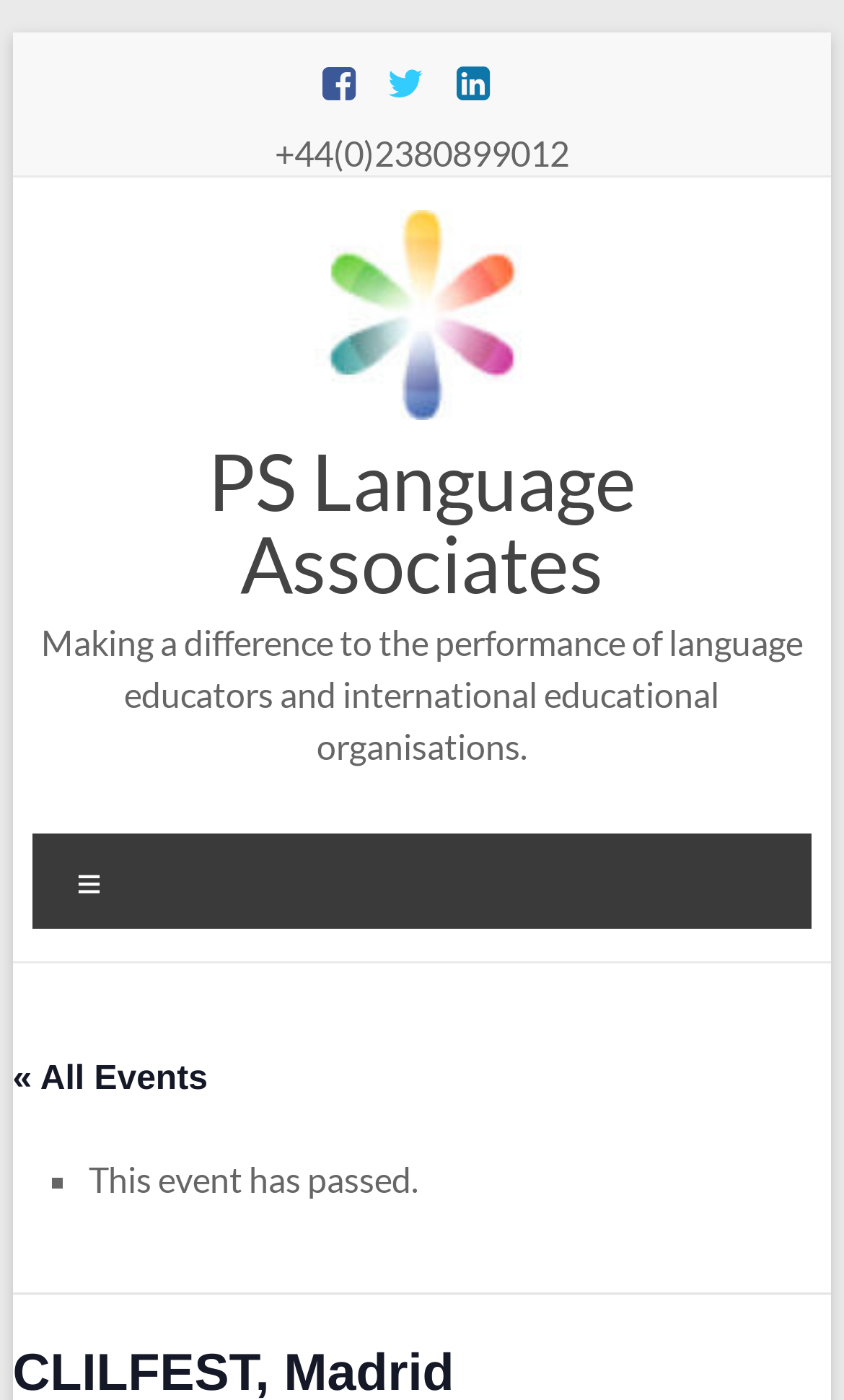What is the purpose of PS Language Associates?
With the help of the image, please provide a detailed response to the question.

I found the purpose of PS Language Associates by looking at the static text element with the bounding box coordinates [0.049, 0.444, 0.951, 0.547], which contains the text 'Making a difference to the performance of language educators and international educational organisations'.